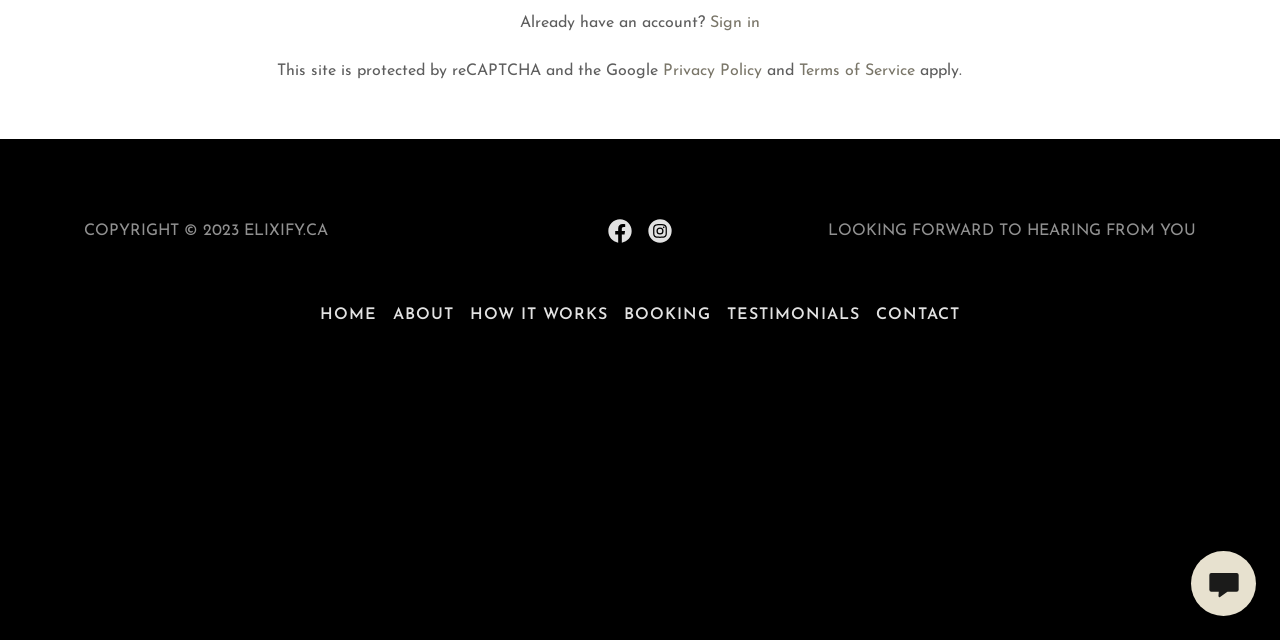Bounding box coordinates should be provided in the format (top-left x, top-left y, bottom-right x, bottom-right y) with all values between 0 and 1. Identify the bounding box for this UI element: Booking

[0.481, 0.468, 0.562, 0.518]